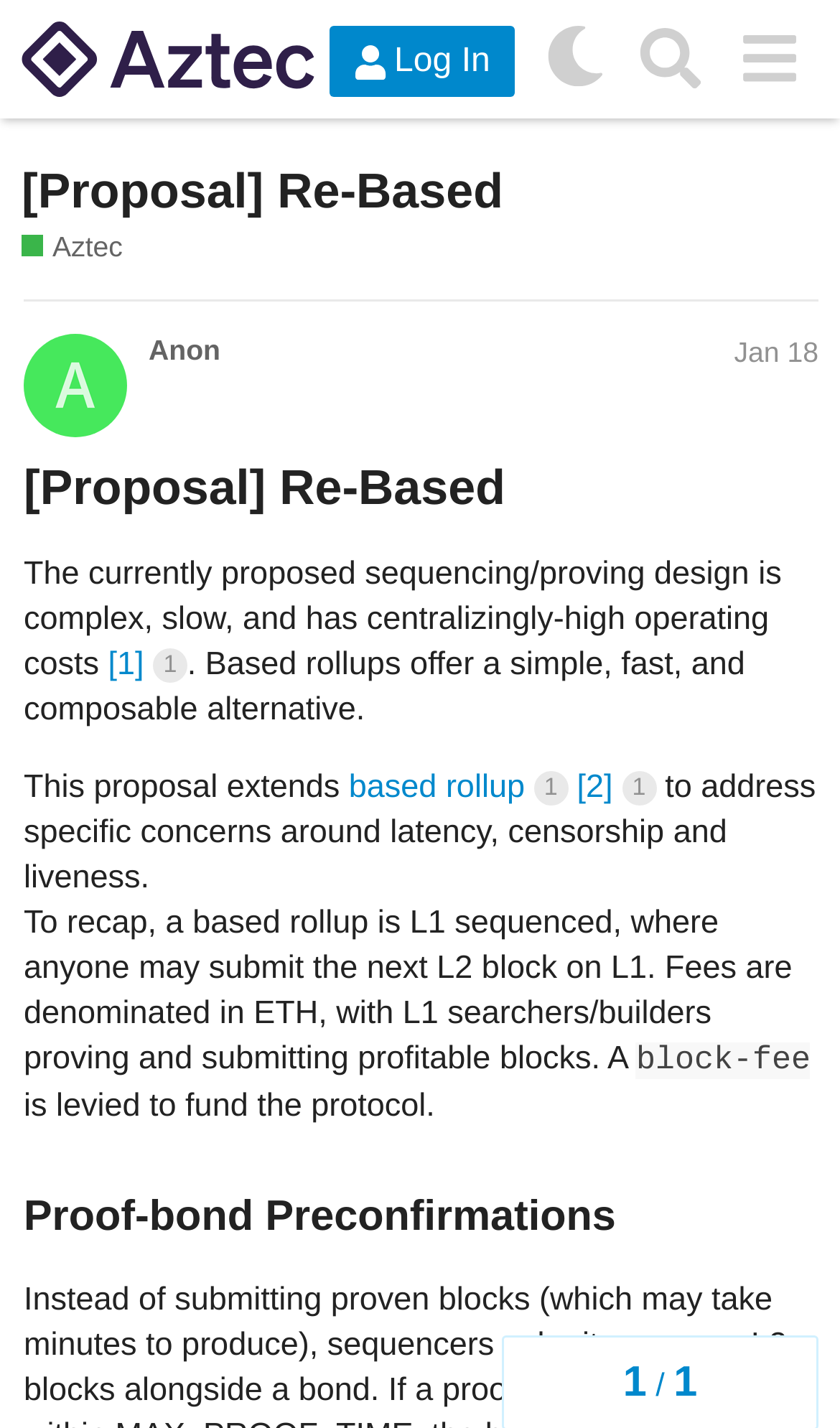Please use the details from the image to answer the following question comprehensively:
What is the purpose of the block-fee?

I determined the answer by reading the text in the main content section of the webpage. The text mentions 'A block-fee is levied to fund the protocol', which suggests that the purpose of the block-fee is to fund the protocol.